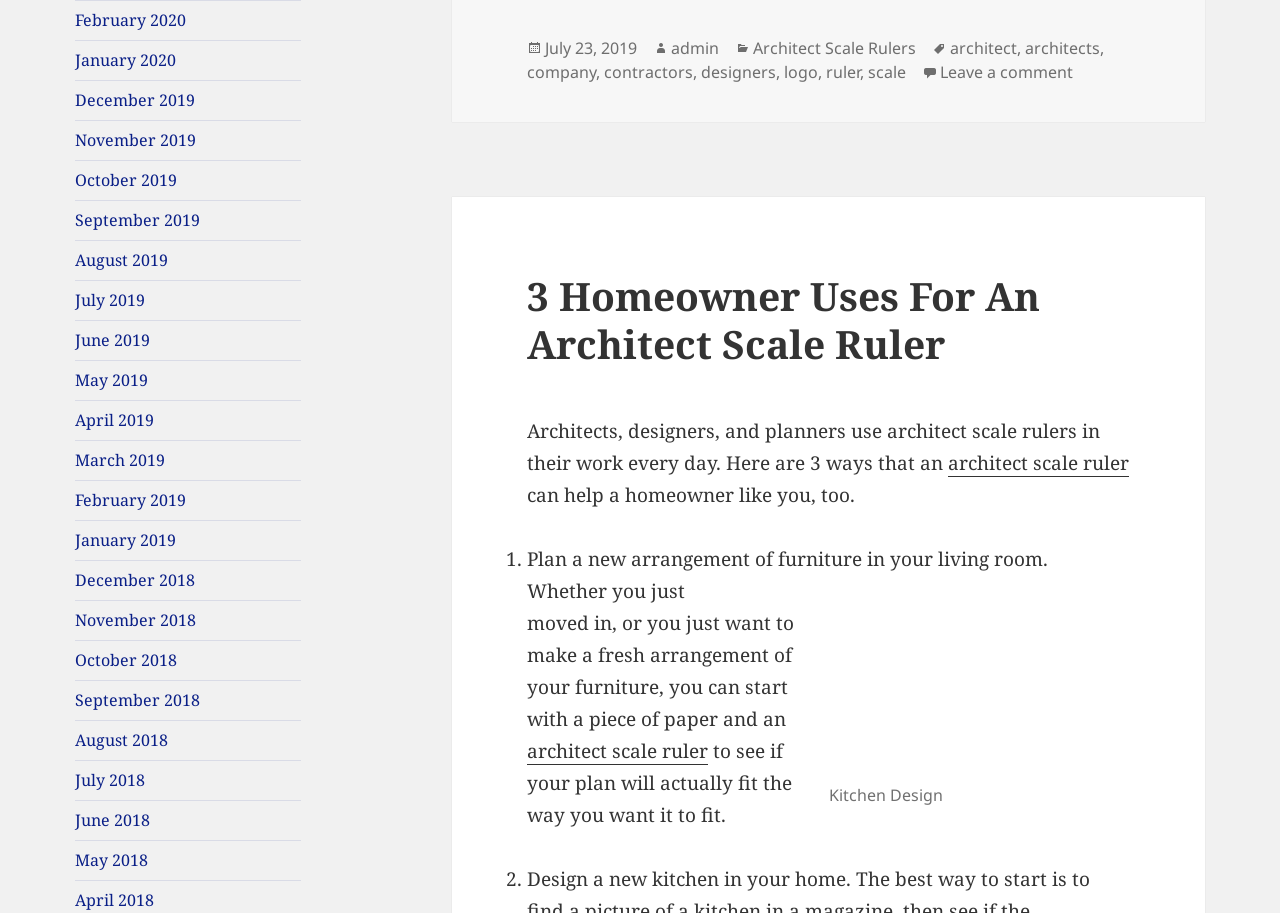Please identify the bounding box coordinates of the clickable element to fulfill the following instruction: "Check the 'Kitchen Design' image". The coordinates should be four float numbers between 0 and 1, i.e., [left, top, right, bottom].

[0.648, 0.64, 0.882, 0.849]